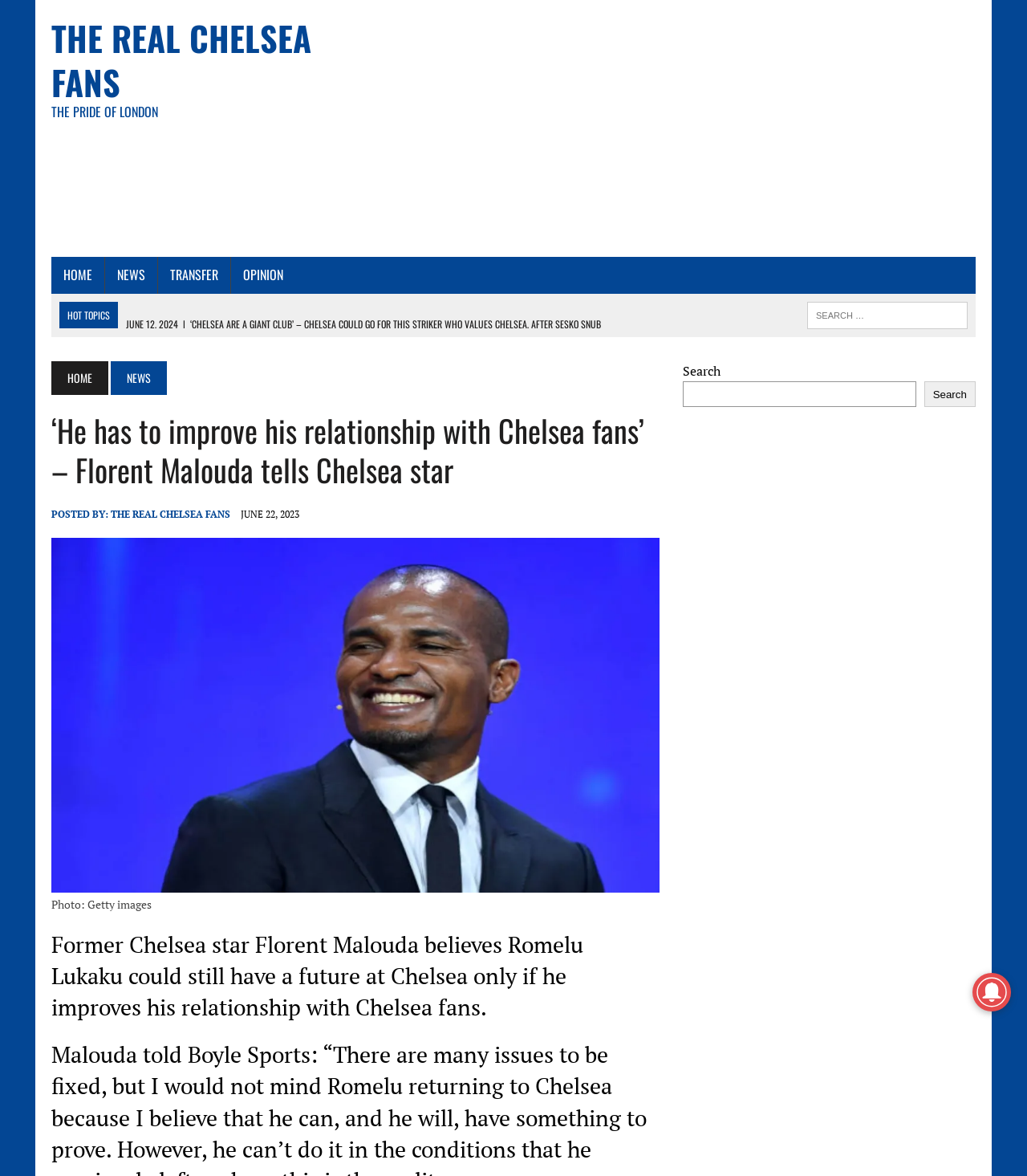Answer this question using a single word or a brief phrase:
What are the main categories on the website?

HOME, NEWS, TRANSFER, OPINION